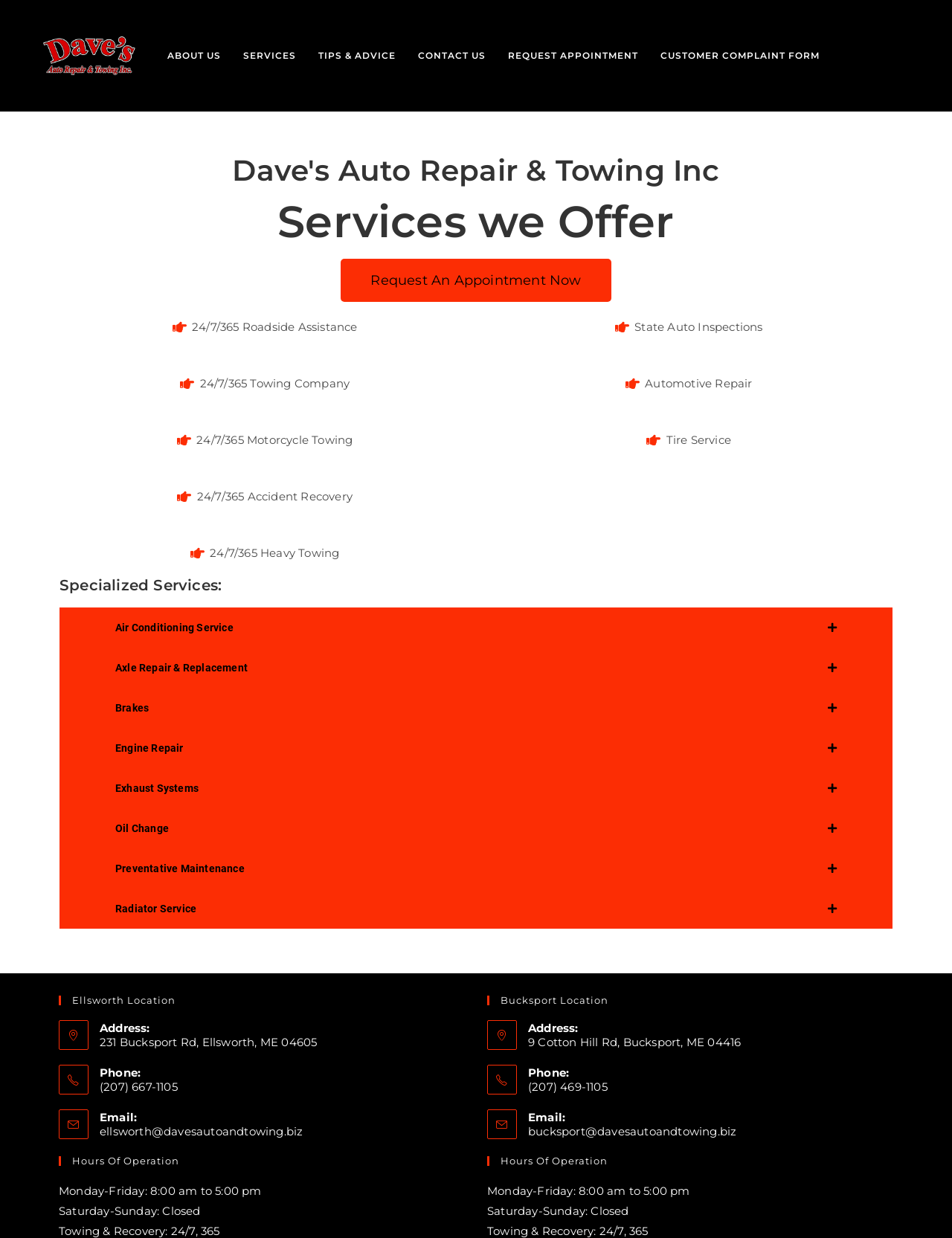Predict the bounding box of the UI element based on this description: "alt="Dave's Auto Repair & Towing"".

[0.039, 0.038, 0.148, 0.05]